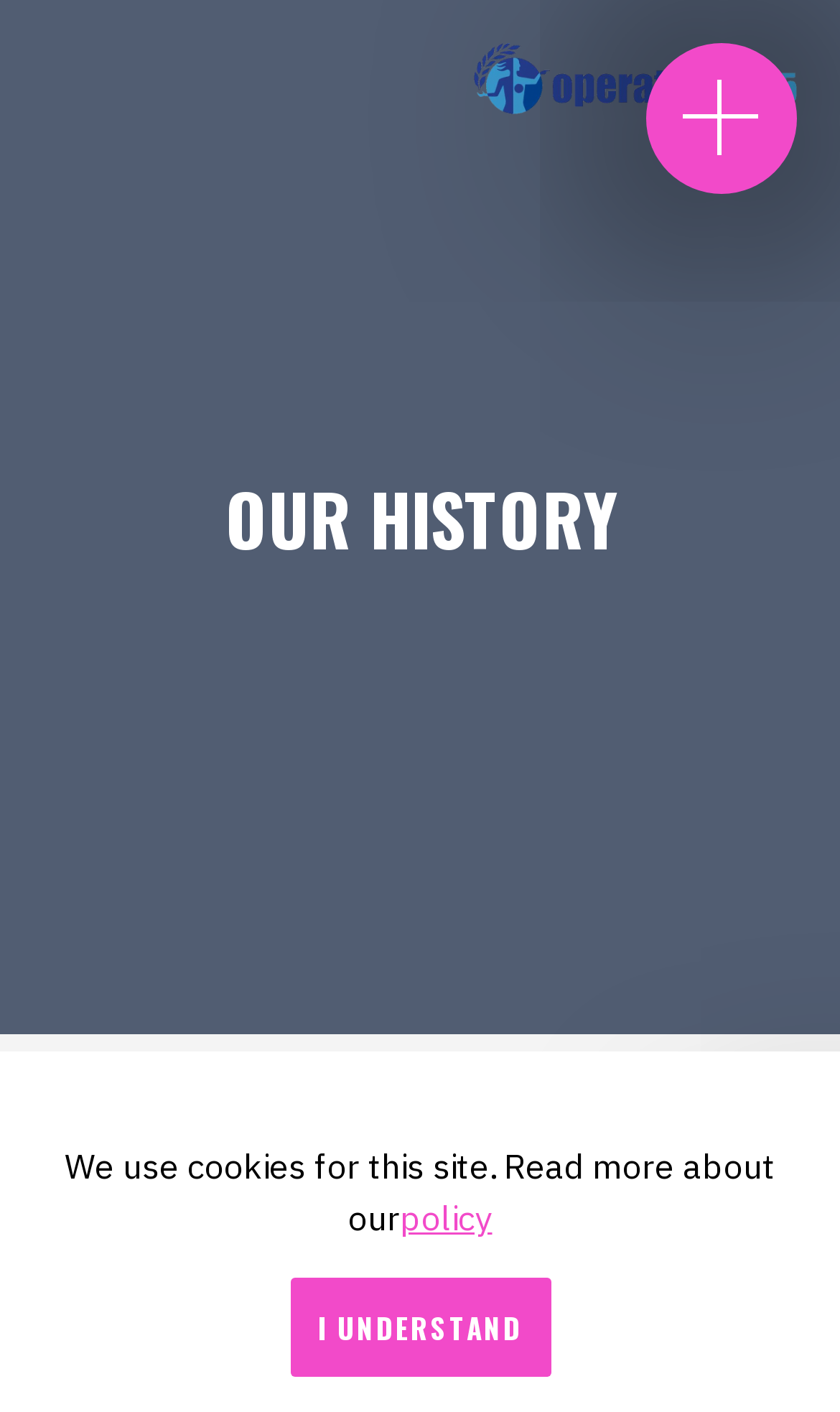Based on the element description, predict the bounding box coordinates (top-left x, top-left y, bottom-right x, bottom-right y) for the UI element in the screenshot: I understand

[0.345, 0.905, 0.655, 0.975]